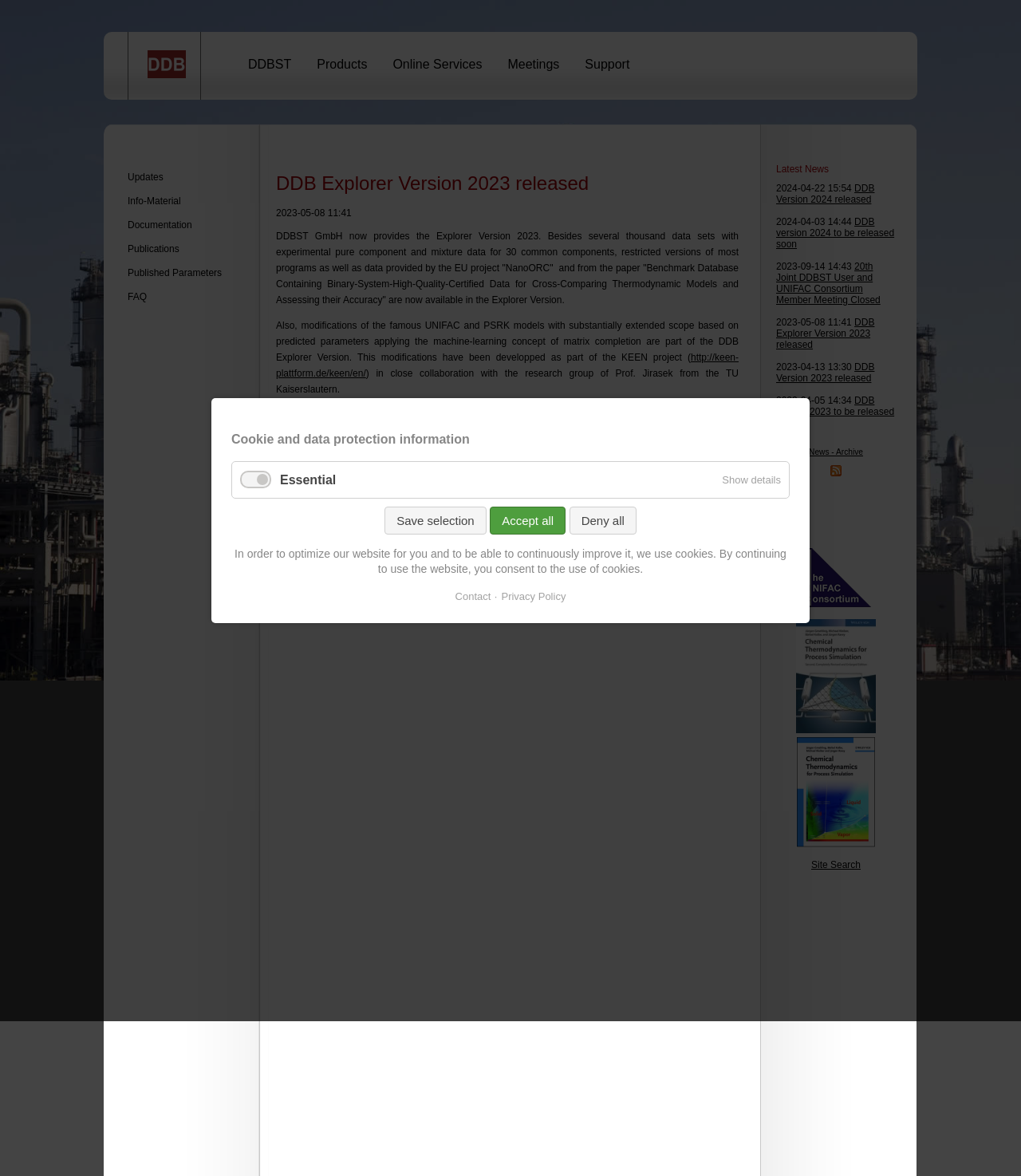Give the bounding box coordinates for the element described by: "News - Archive".

[0.792, 0.381, 0.845, 0.388]